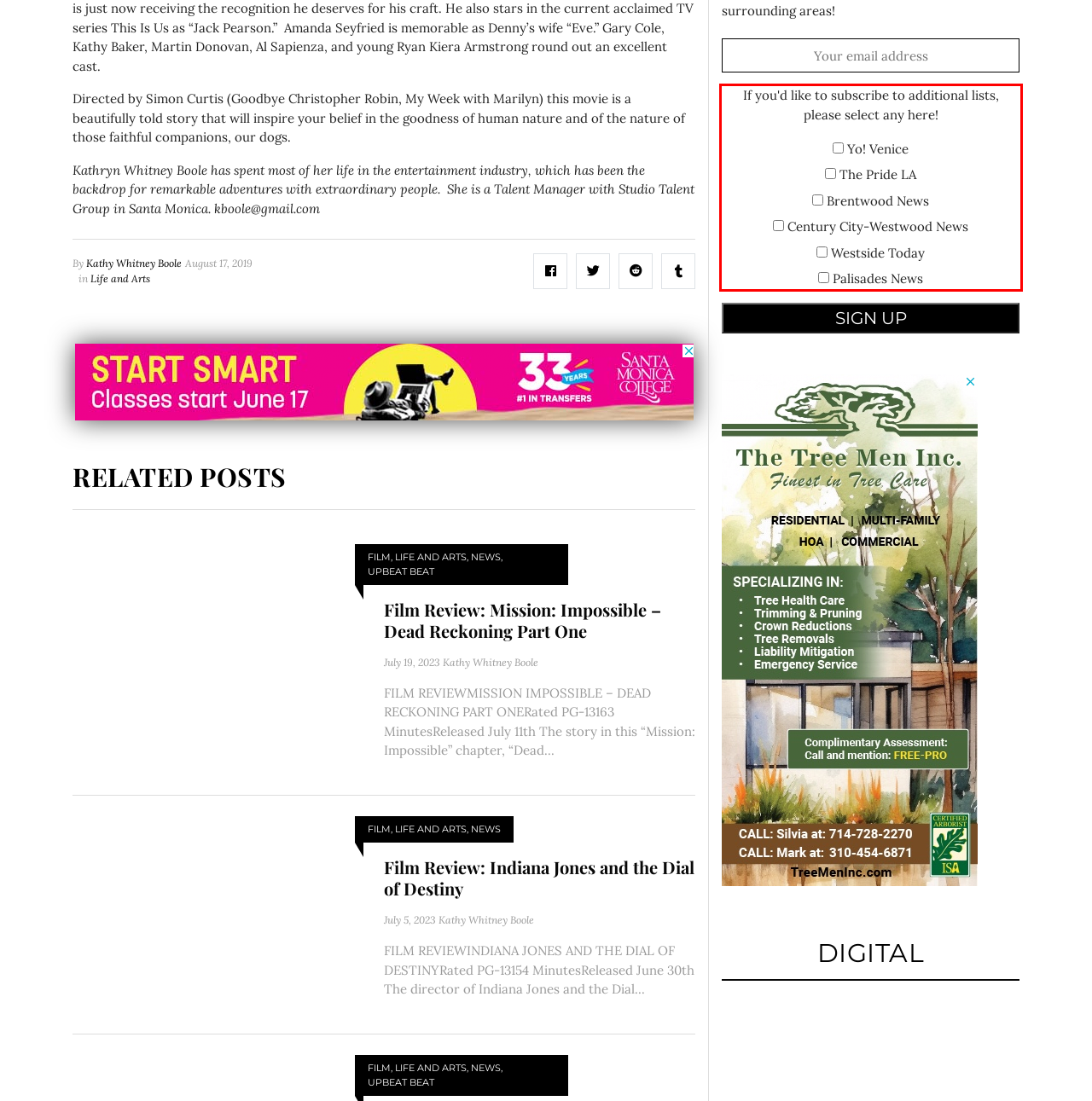Please examine the webpage screenshot containing a red bounding box and use OCR to recognize and output the text inside the red bounding box.

If you'd like to subscribe to additional lists, please select any here! Yo! Venice The Pride LA Brentwood News Century City-Westwood News Westside Today Palisades News